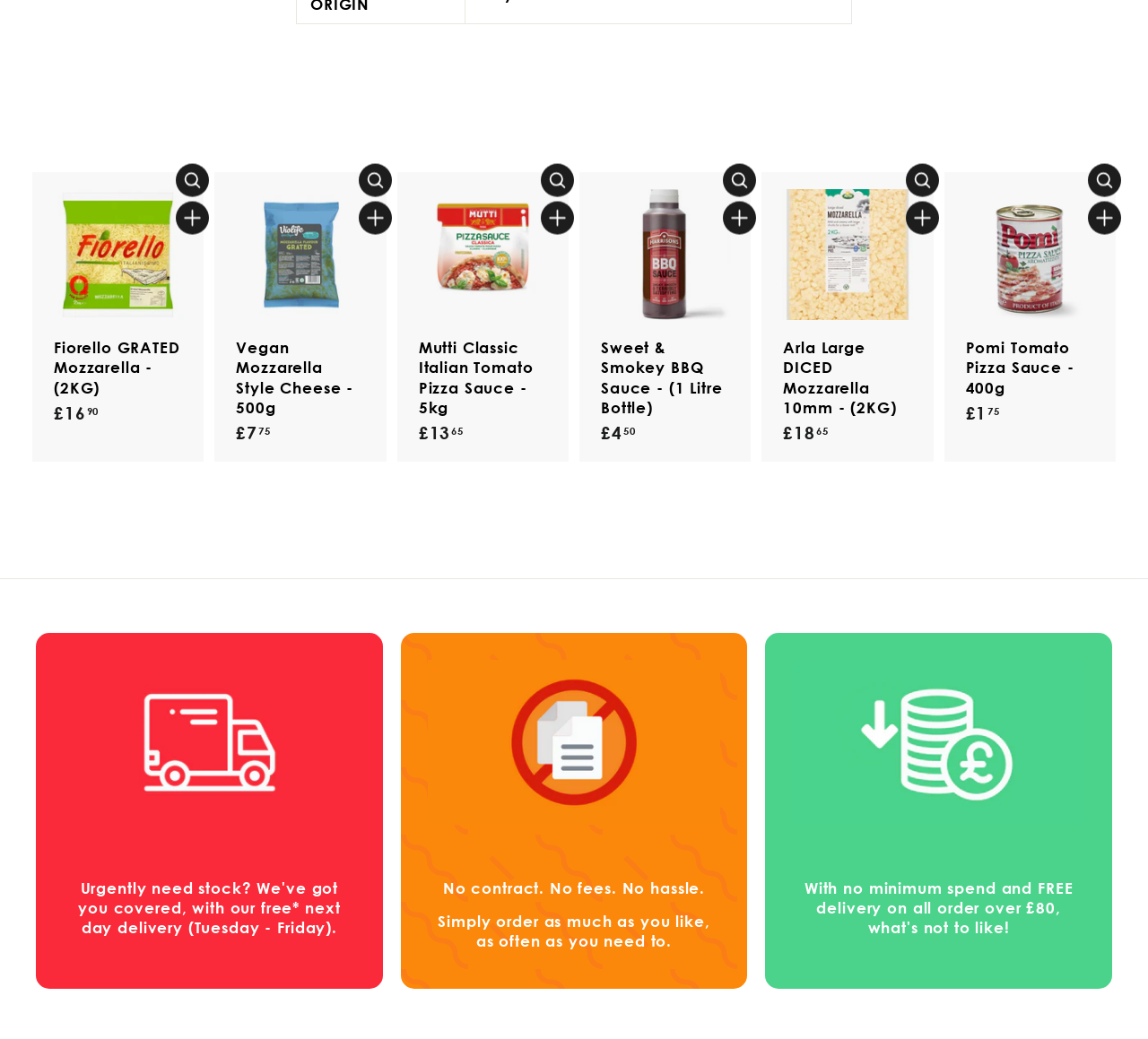Carefully examine the image and provide an in-depth answer to the question: What is the price of Fiorello GRATED Mozzarella?

I found a link element with the OCR text 'Fiorello GRATED Mozzarella - (2KG) £16.90'. The price is explicitly mentioned as £16.90, which is the answer to the question.